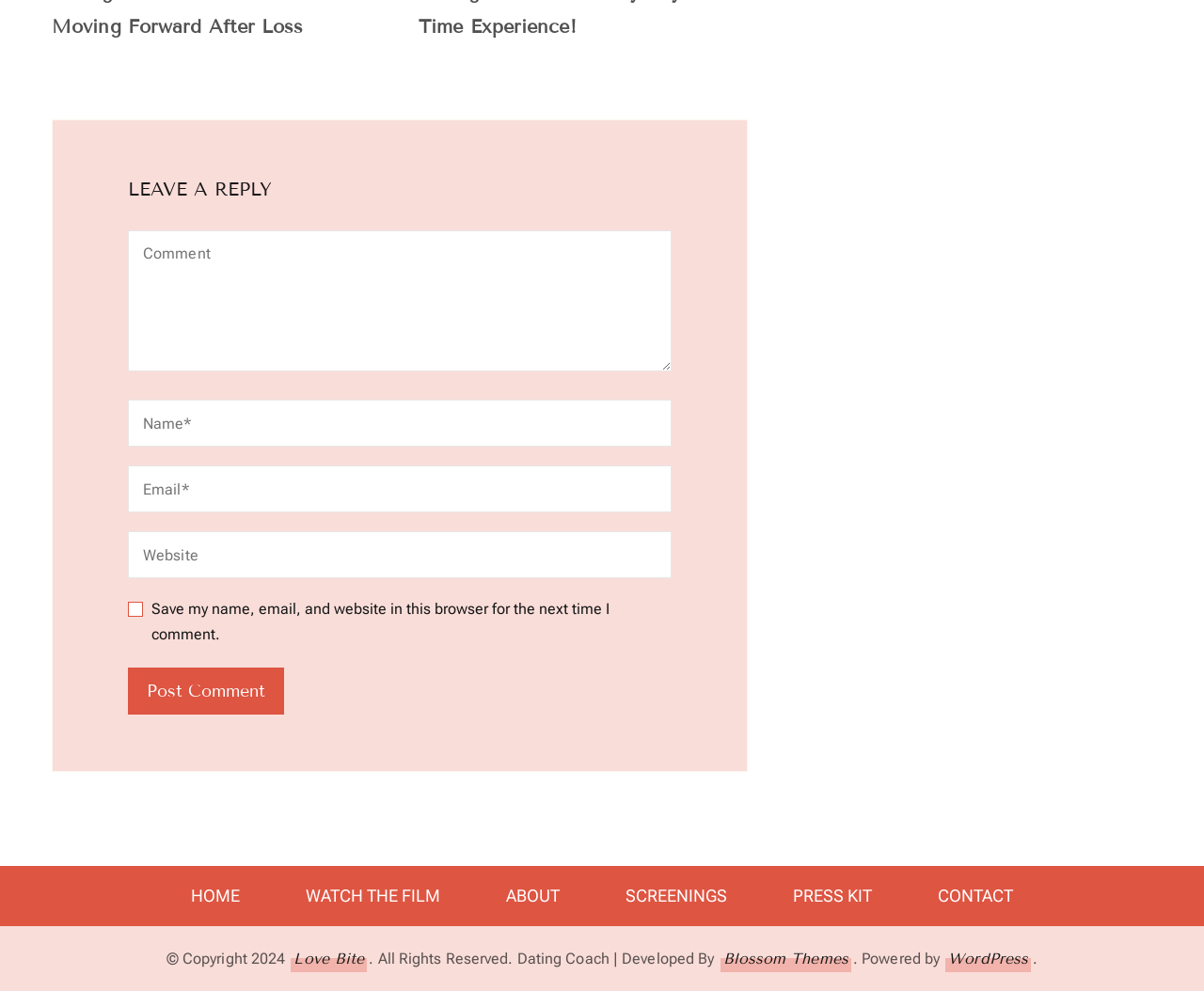Please provide a detailed answer to the question below based on the screenshot: 
What is the function of the checkbox?

The checkbox is located below the textboxes and is labeled 'Save my name, email, and website in this browser for the next time I comment.' This suggests that its function is to save the user's information for future comments.